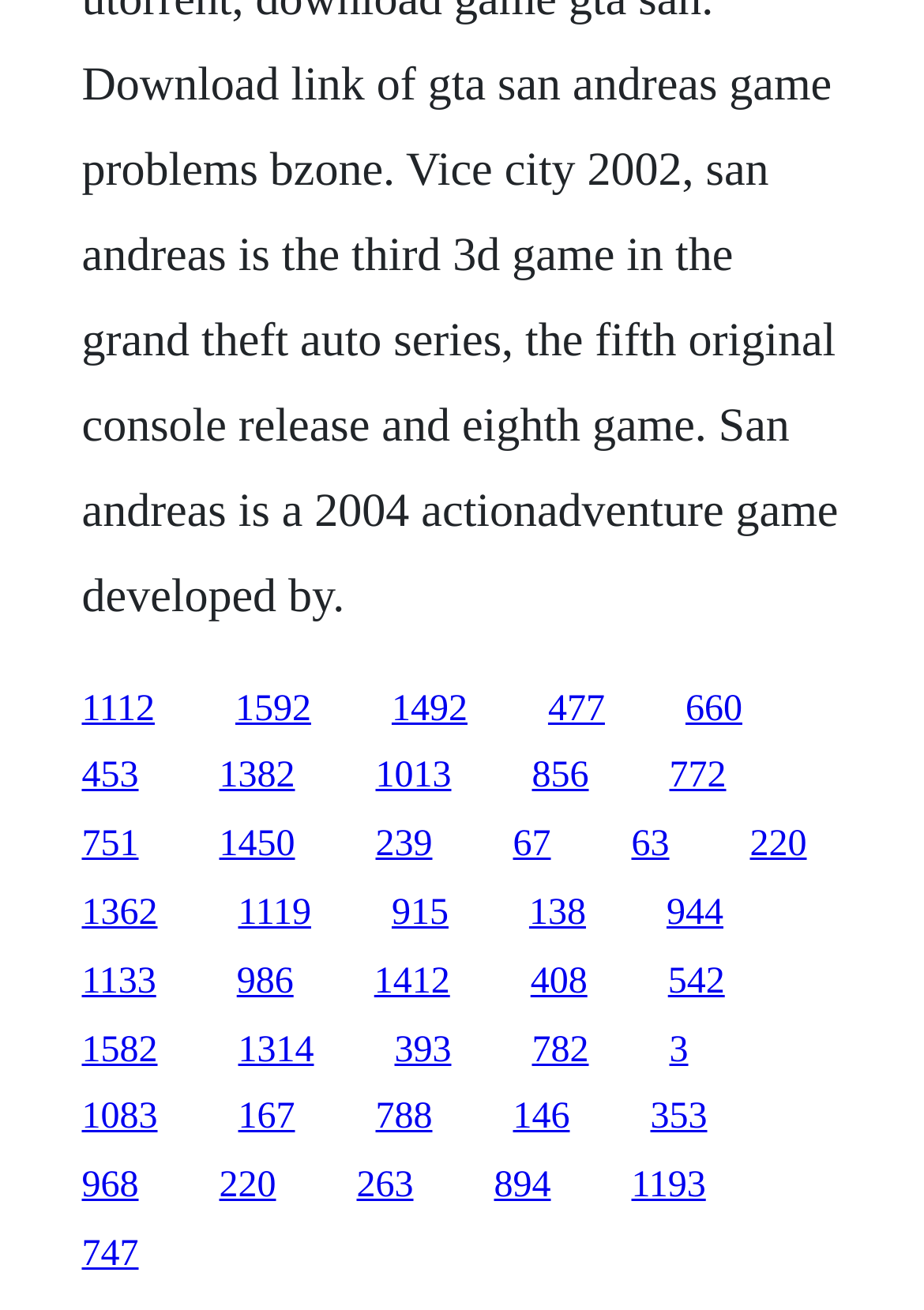Identify the bounding box coordinates of the element that should be clicked to fulfill this task: "access the ninth link". The coordinates should be provided as four float numbers between 0 and 1, i.e., [left, top, right, bottom].

[0.576, 0.578, 0.637, 0.608]